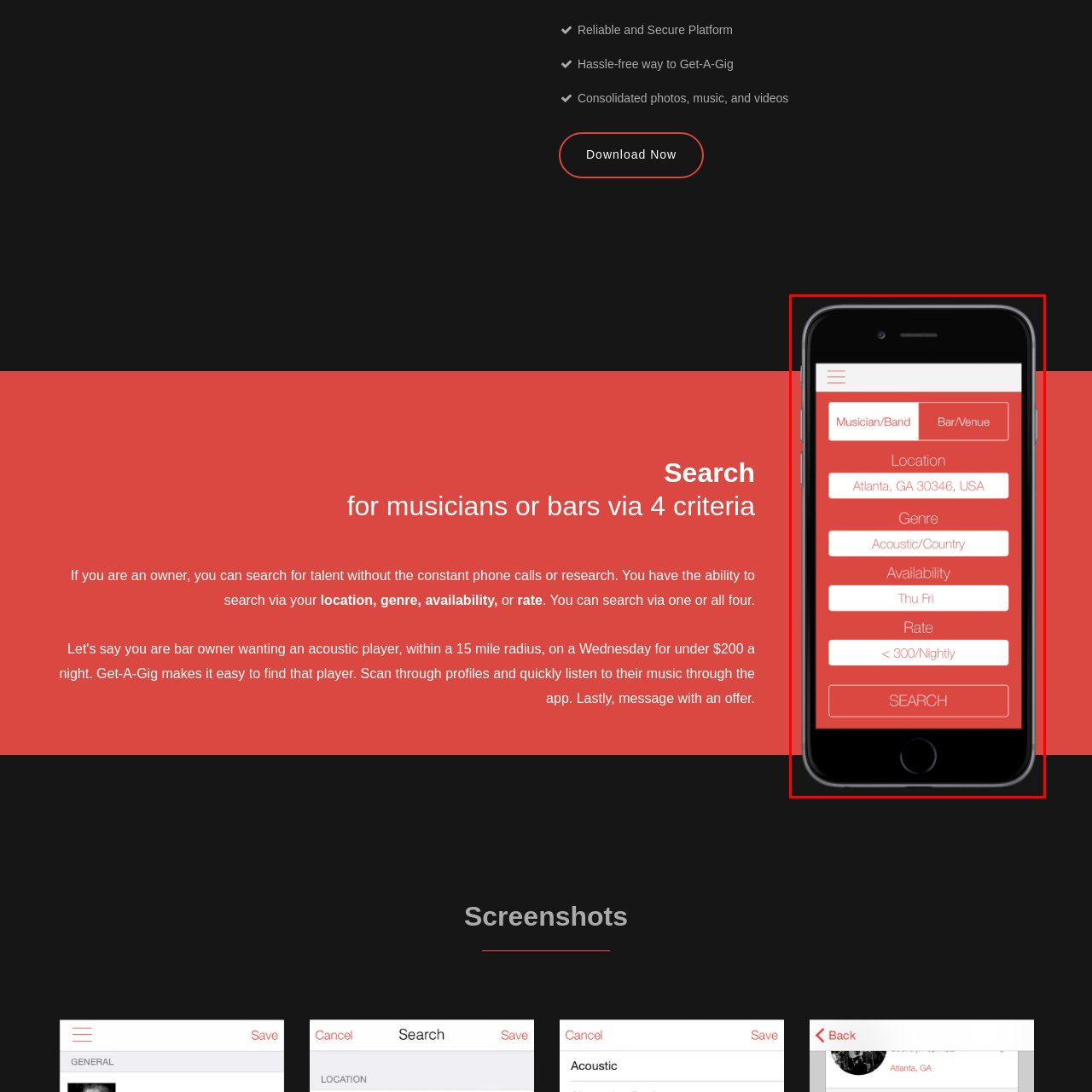Describe extensively the contents of the image within the red-bordered area.

The image displays a mobile application interface designed for users to search for musicians or venues. The app features a prominent red background, enhancing visibility and user engagement. 

At the top, there are two selectable options: "Musician/Band" and "Bar/Venue," allowing users to specify their search criteria. Below, the "Location" field is filled with "Atlanta, GA 30346, USA," indicating the geographic area for the search. The “Genre” selection shows “Acoustic/Country,” highlighting the music style sought after. 

Next, the "Availability" section lists "Thu Fri," allowing users to filter options based on specific days. The "Rate" section indicates a budget cap of "< 300/Nightly," helping users find affordable options. 

At the bottom, a prominent “SEARCH” button is presented, inviting users to initiate their search. This intuitive layout, combined with the use of essential filters, aims to provide a hassle-free experience for finding local talent or venues, embodying the app's promise of simplicity and effectiveness for event planning.